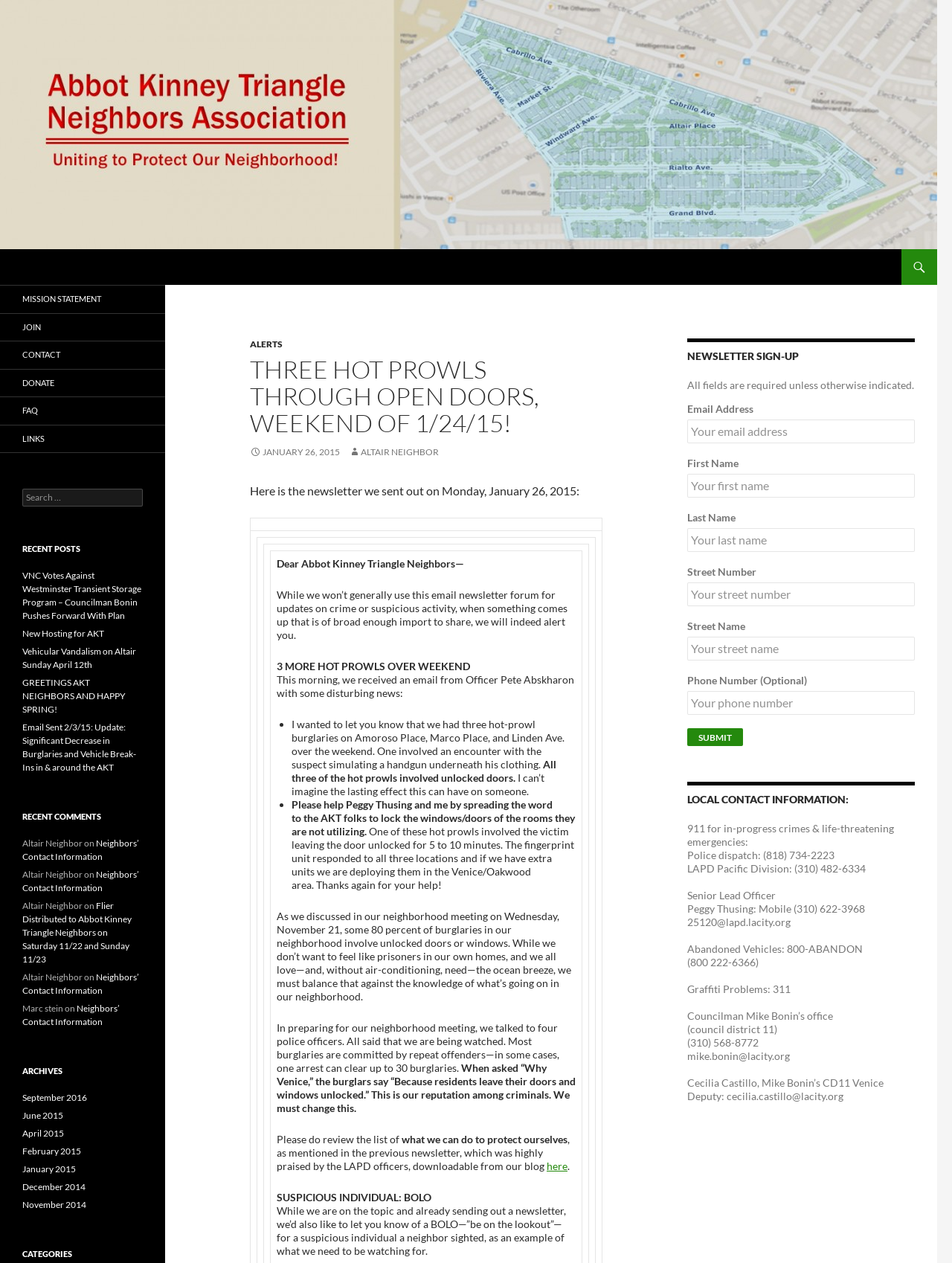How many textboxes are there in the 'NEWSLETTER SIGN-UP' section?
Please provide a comprehensive and detailed answer to the question.

The 'NEWSLETTER SIGN-UP' section is located at the bottom right of the webpage. It contains 5 textboxes, including 'Email Address', 'First Name', 'Last Name', 'Street Number', and 'Street Name'.